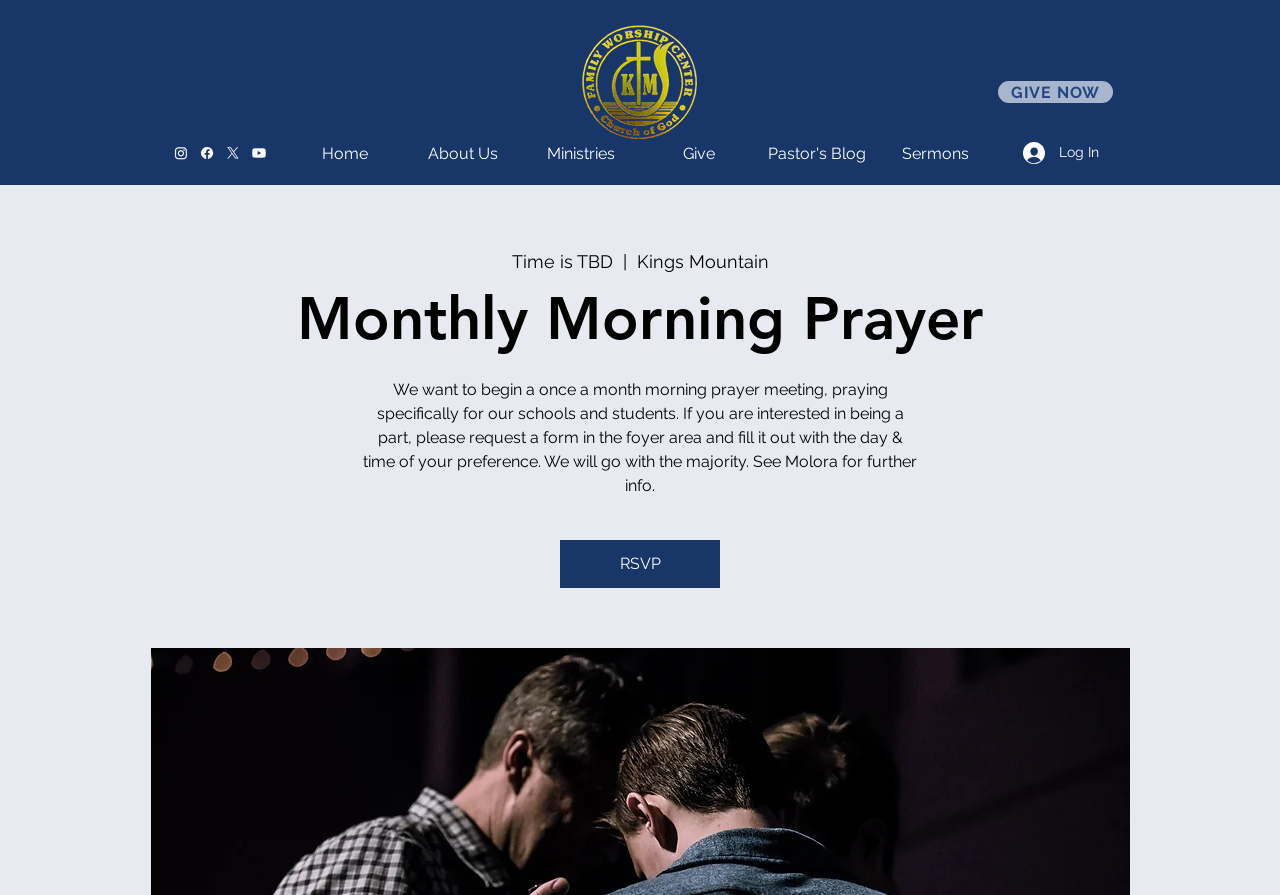Show the bounding box coordinates for the element that needs to be clicked to execute the following instruction: "Click the 'RSVP' button". Provide the coordinates in the form of four float numbers between 0 and 1, i.e., [left, top, right, bottom].

[0.438, 0.604, 0.562, 0.657]